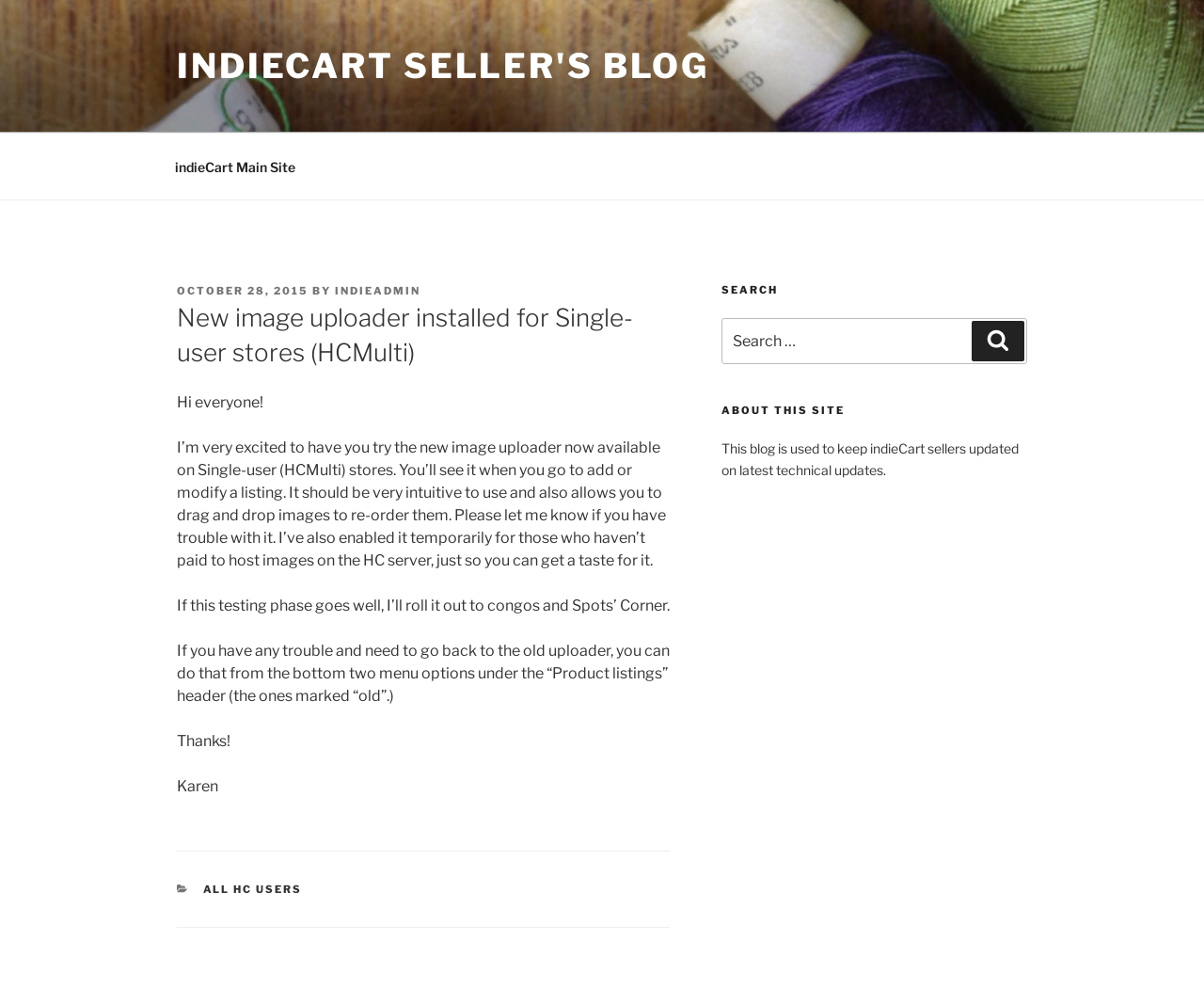Elaborate on the webpage's design and content in a detailed caption.

The webpage is a blog post titled "New image uploader installed for Single-user stores (HCMulti)" on the indieCart Seller's Blog. At the top, there is a small link to "Skip to content" and an image of the blog's logo, "indieCart Seller's Blog", which spans the entire width of the page. Below the logo, there is a navigation menu with a link to the "indieCart Main Site".

The main content of the blog post is divided into sections. The first section has a header with the post's title, followed by information about the post's author and date. The main text of the post is a message from the author, Karen, announcing the installation of a new image uploader for Single-user stores and explaining its features. The text is divided into several paragraphs, with the author thanking the readers at the end.

To the right of the main content, there is a sidebar with two sections. The first section has a heading "SEARCH" and a search box with a button. The second section has a heading "ABOUT THIS SITE" and a brief description of the blog's purpose.

At the bottom of the page, there is a footer section with a category list and a link to "ALL HC USERS".